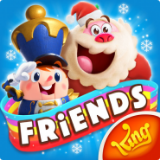Generate a detailed caption for the image.

The image displays the vibrant logo for the mobile game "Candy Crush Friends Saga." Featuring two cheerful characters, a playful king in a blue outfit and a jolly Santa-like figure, the logo exudes a festive and friendly atmosphere. The background is a bright blue with whimsical snowflakes that enhance the game's cheerful vibe. The bold text "FRIENDS" is prominently displayed at the bottom, complemented by the logo of the game developer, King. This lively design invites players into the colorful, puzzle-filled world of Candy Crush Friends Saga, highlighting its emphasis on friendship and fun gameplay.